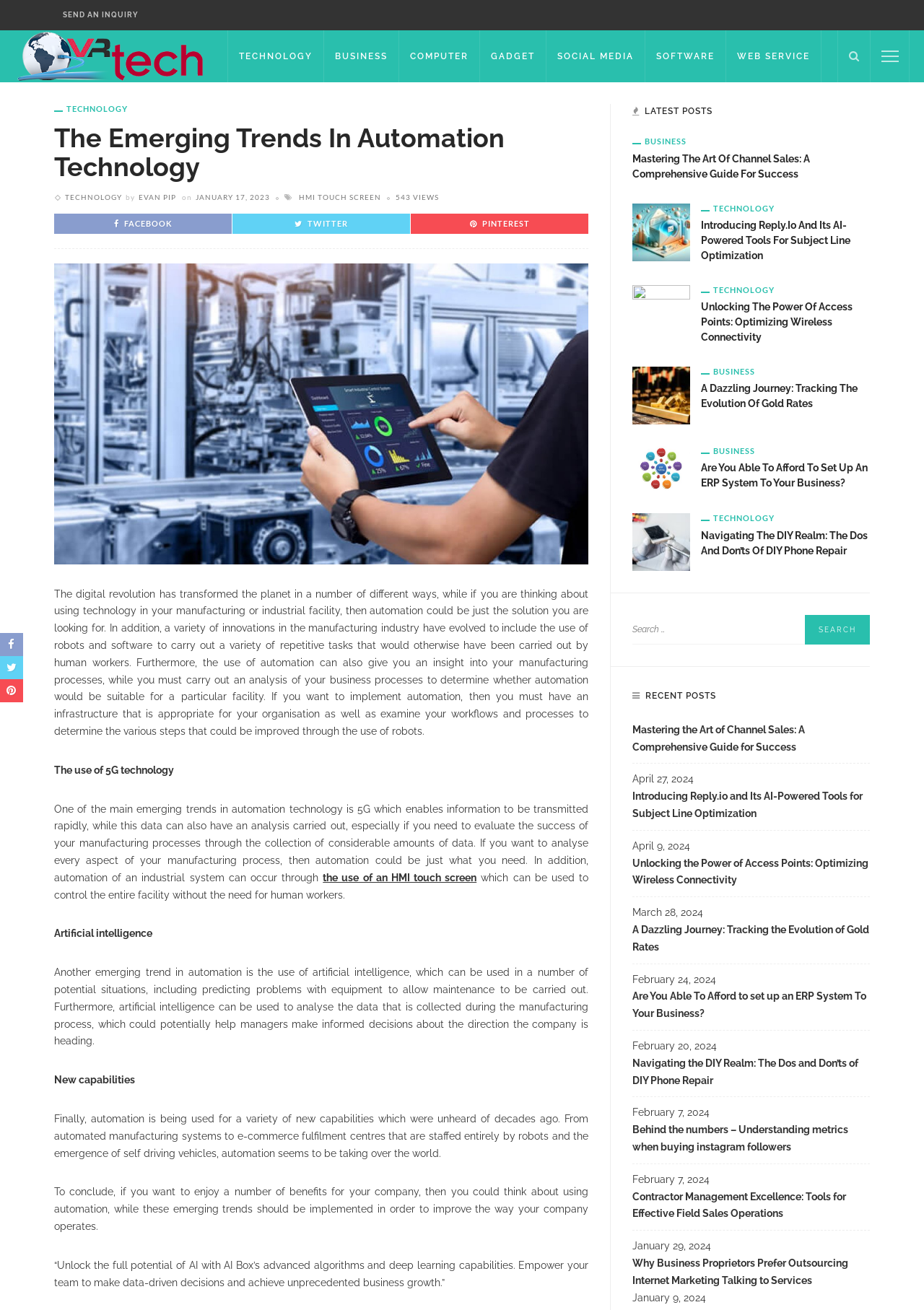What is the category of the article 'Mastering The Art Of Channel Sales: A Comprehensive Guide For Success'?
Please give a detailed and elaborate answer to the question based on the image.

I determined the category of the article by looking at the link 'BUSINESS' which is located above the article title 'Mastering The Art Of Channel Sales: A Comprehensive Guide For Success'.